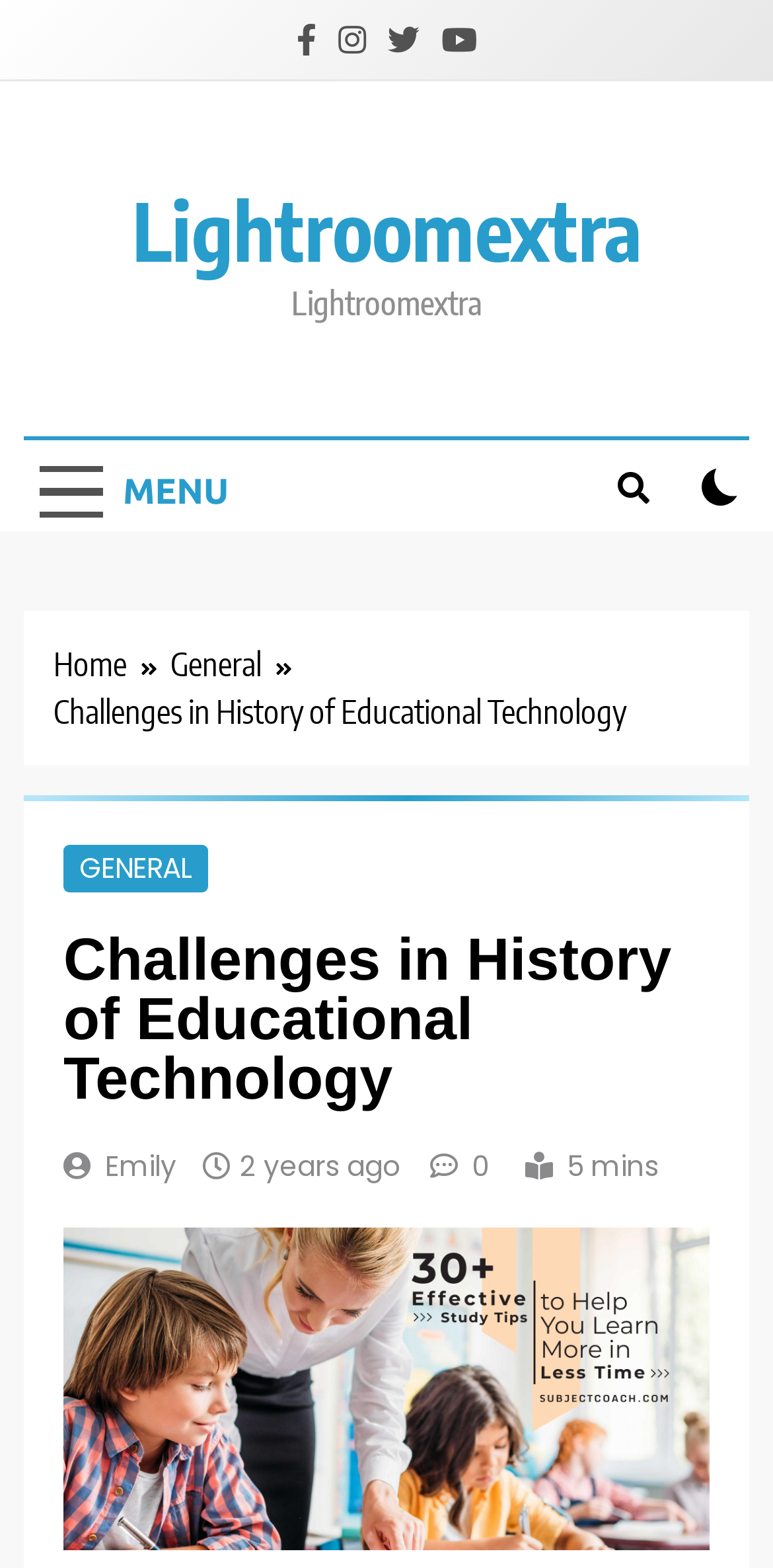Please provide a brief answer to the following inquiry using a single word or phrase:
When was the article about challenges in history of educational technology published?

2 years ago